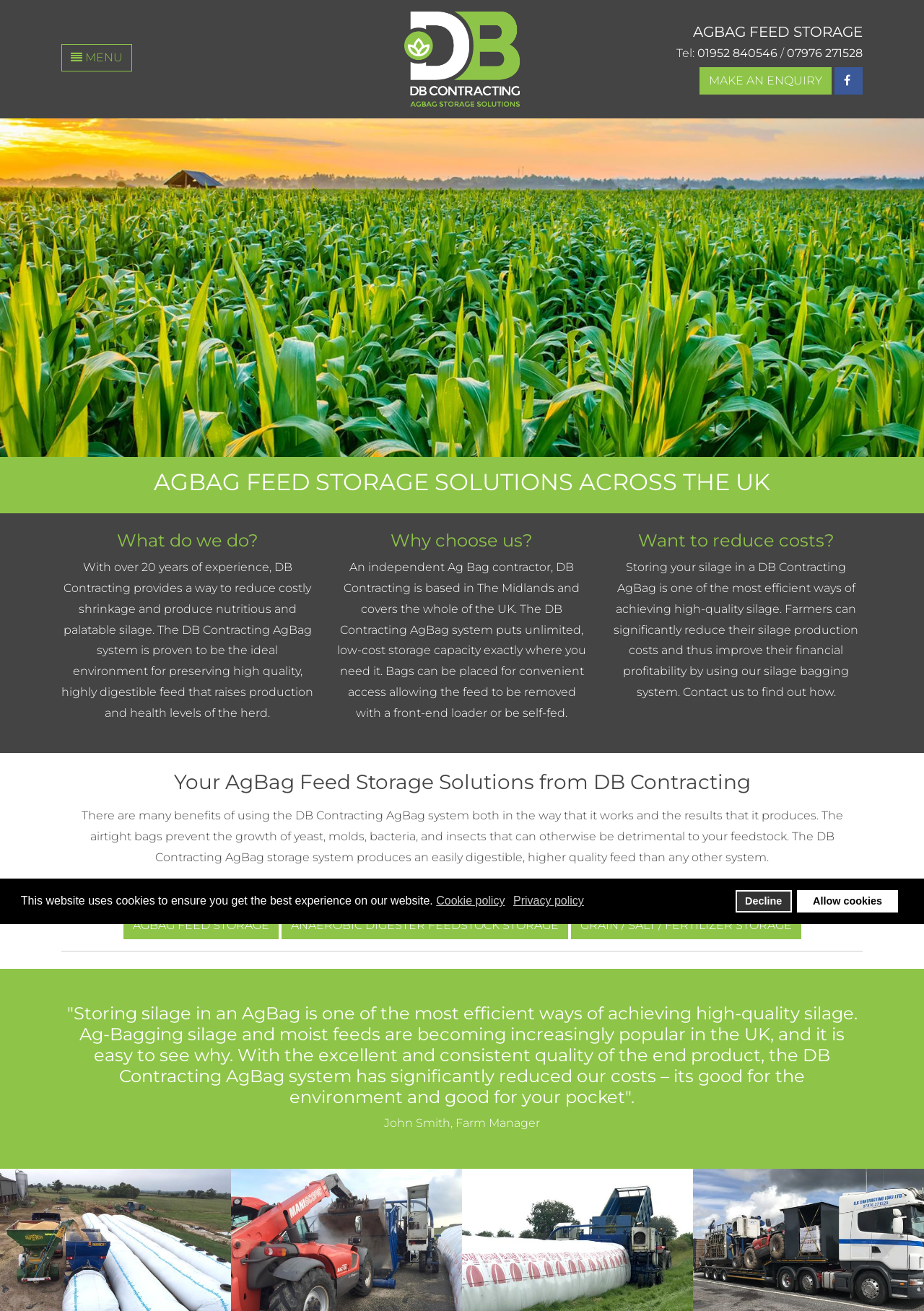What is the benefit of using AgBag?
Refer to the image and answer the question using a single word or phrase.

Reduce costs